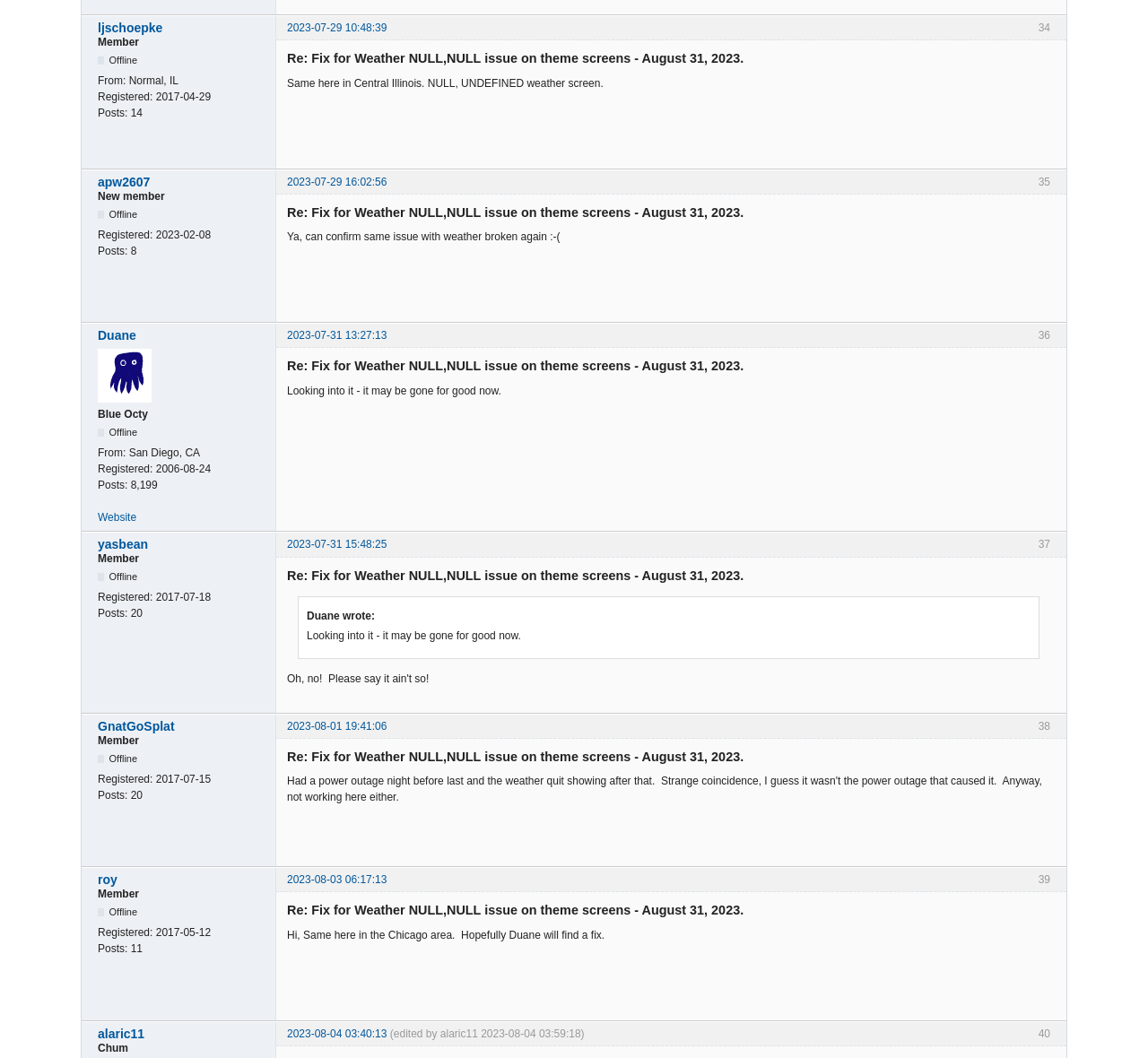How many posts does Duane have?
Using the image, give a concise answer in the form of a single word or short phrase.

8,199